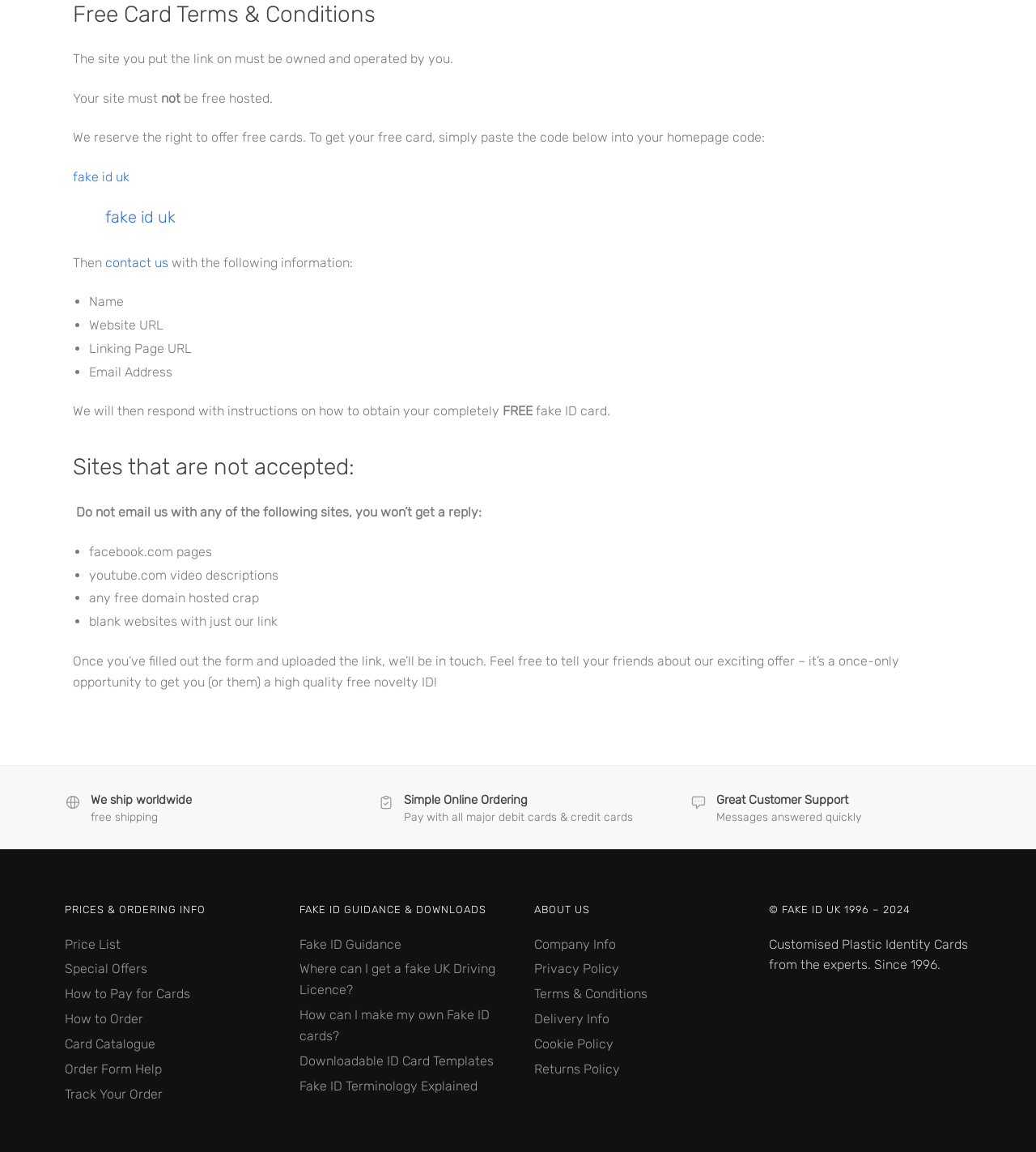Identify the bounding box of the UI element described as follows: "fake id uk". Provide the coordinates as four float numbers in the range of 0 to 1 [left, top, right, bottom].

[0.07, 0.139, 0.125, 0.152]